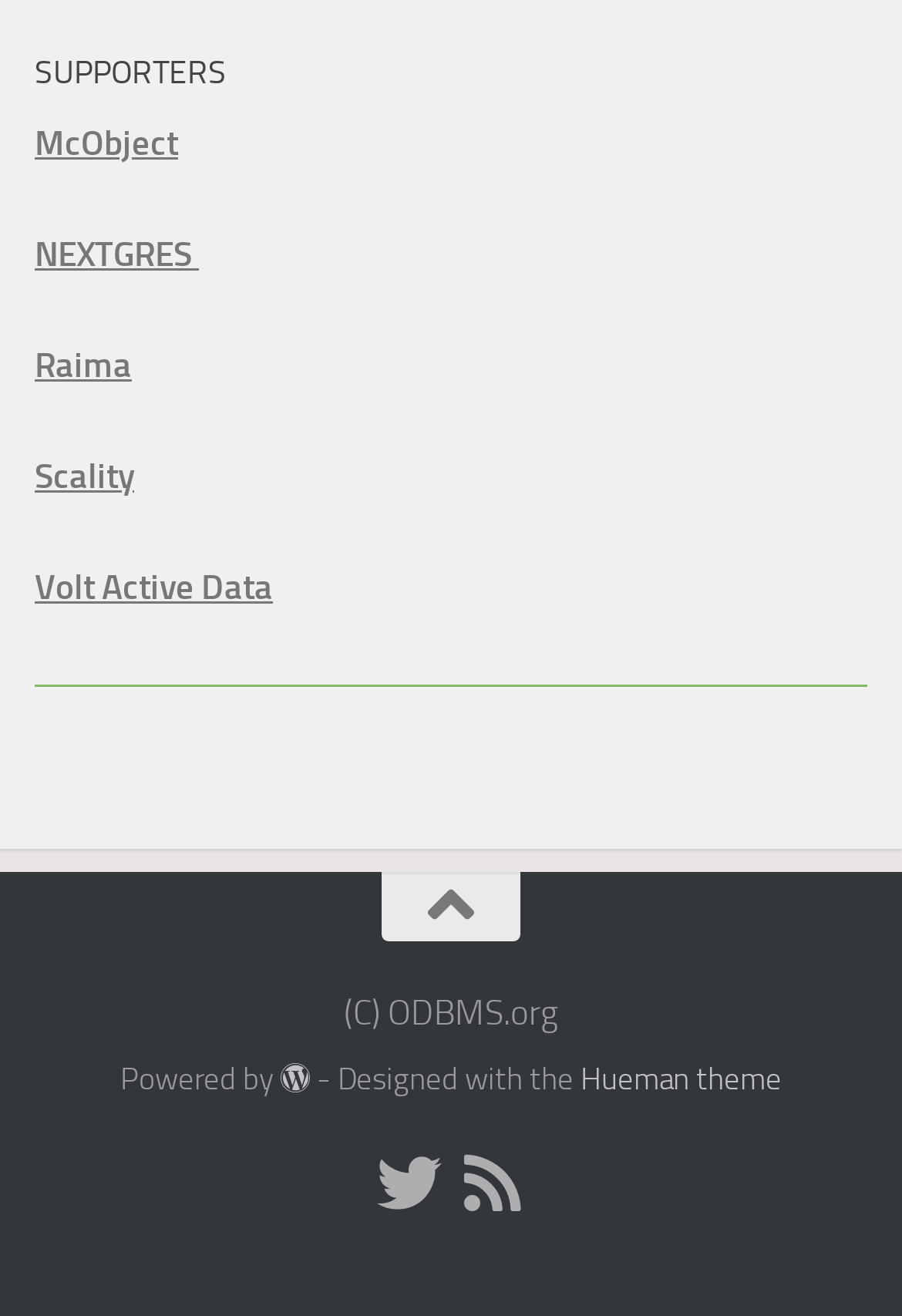Locate the bounding box coordinates of the area where you should click to accomplish the instruction: "view Twitter".

[0.418, 0.876, 0.49, 0.925]